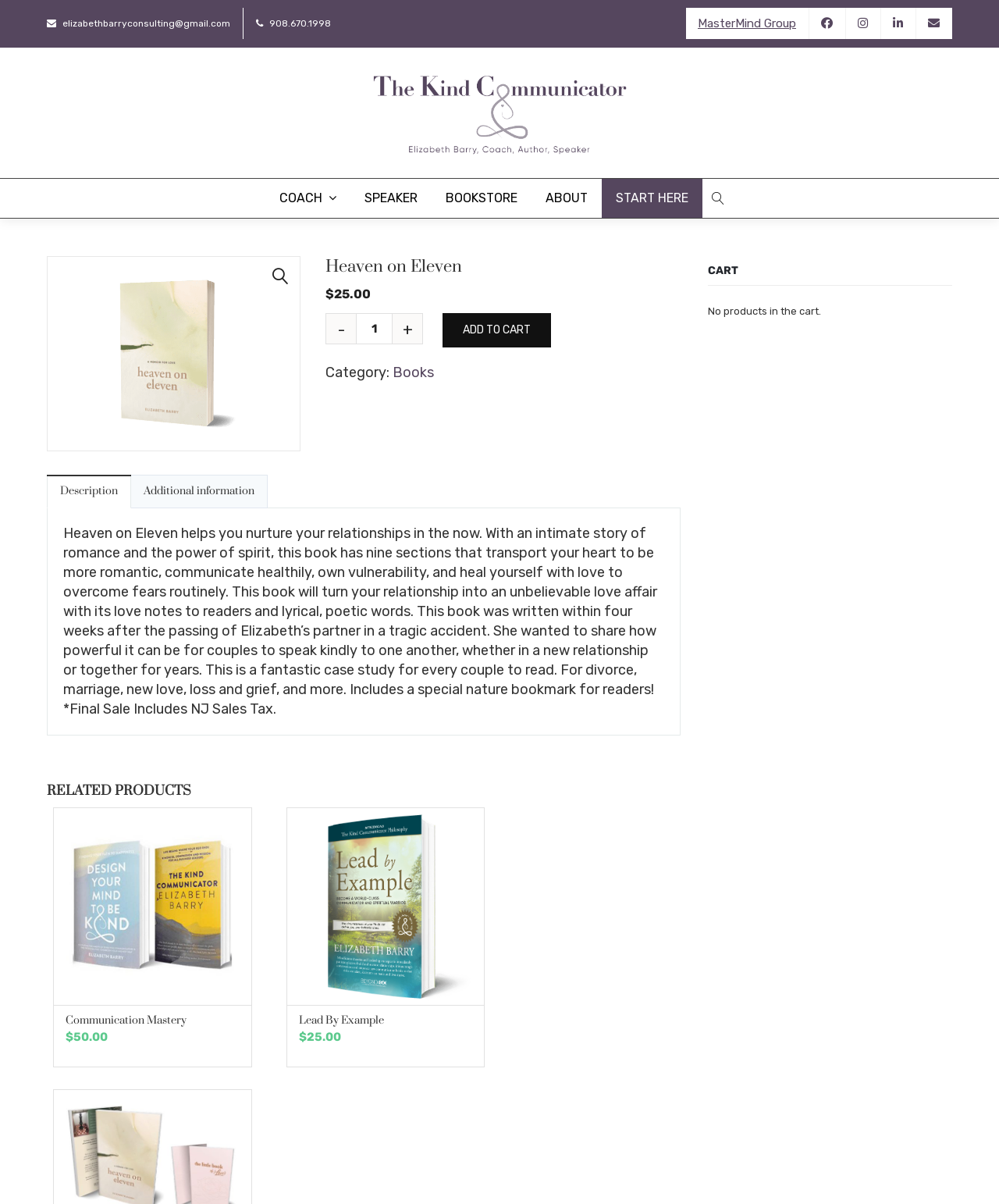Reply to the question with a single word or phrase:
What is the phone number to contact?

908.670.1998